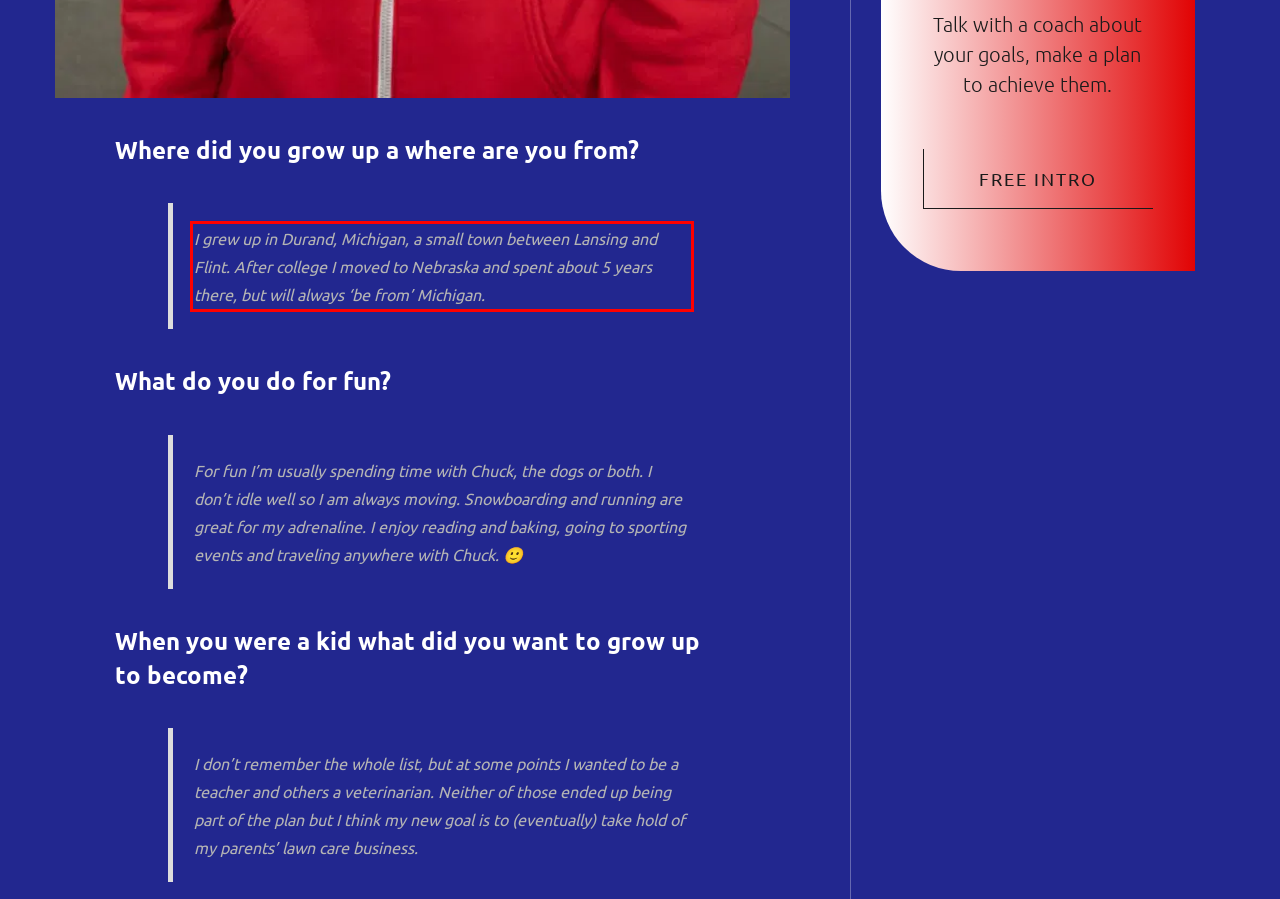Identify the text within the red bounding box on the webpage screenshot and generate the extracted text content.

I grew up in Durand, Michigan, a small town between Lansing and Flint. After college I moved to Nebraska and spent about 5 years there, but will always ‘be from’ Michigan.